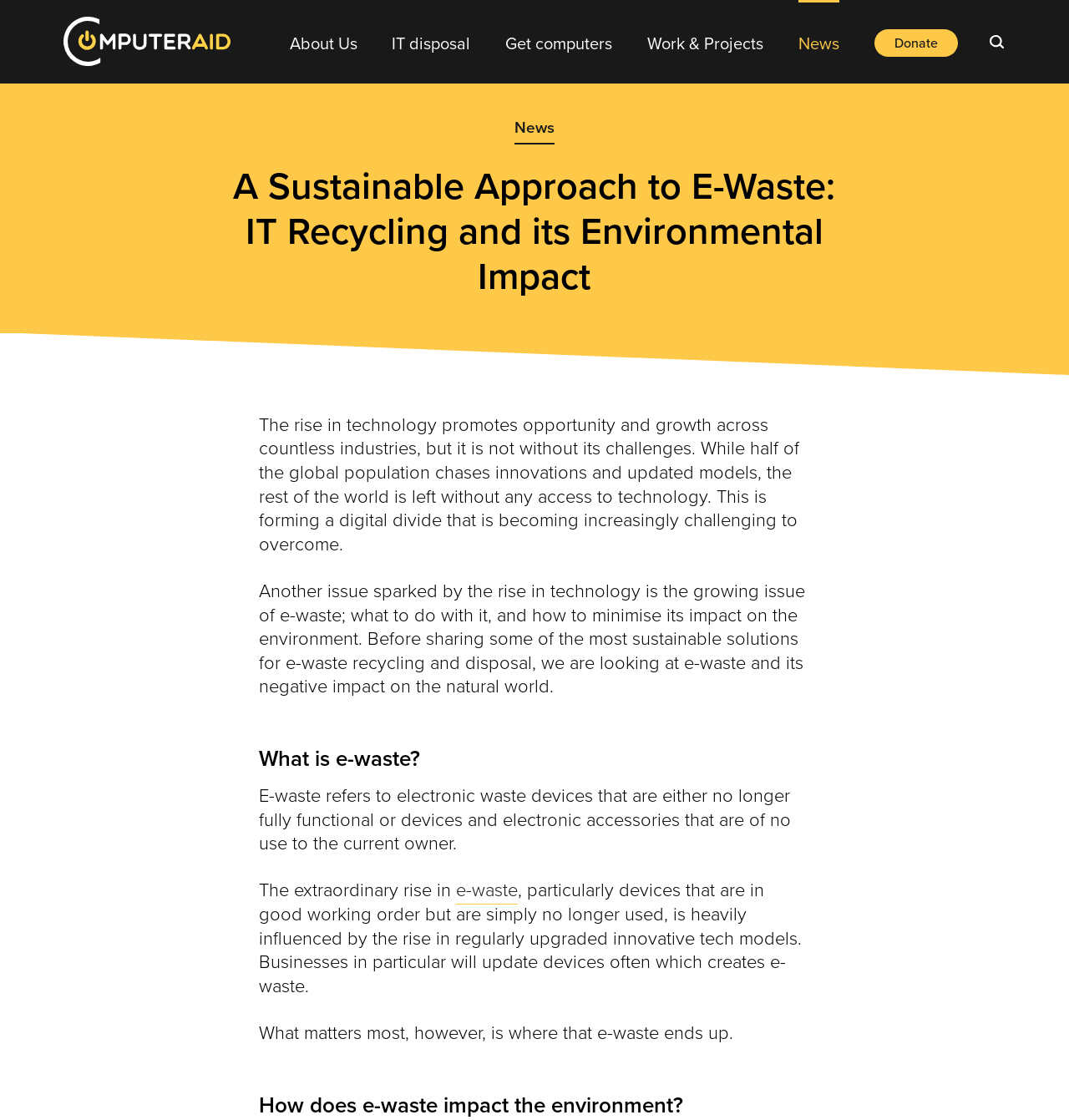Identify the bounding box coordinates of the clickable region to carry out the given instruction: "Search for something".

[0.91, 0.022, 0.941, 0.052]